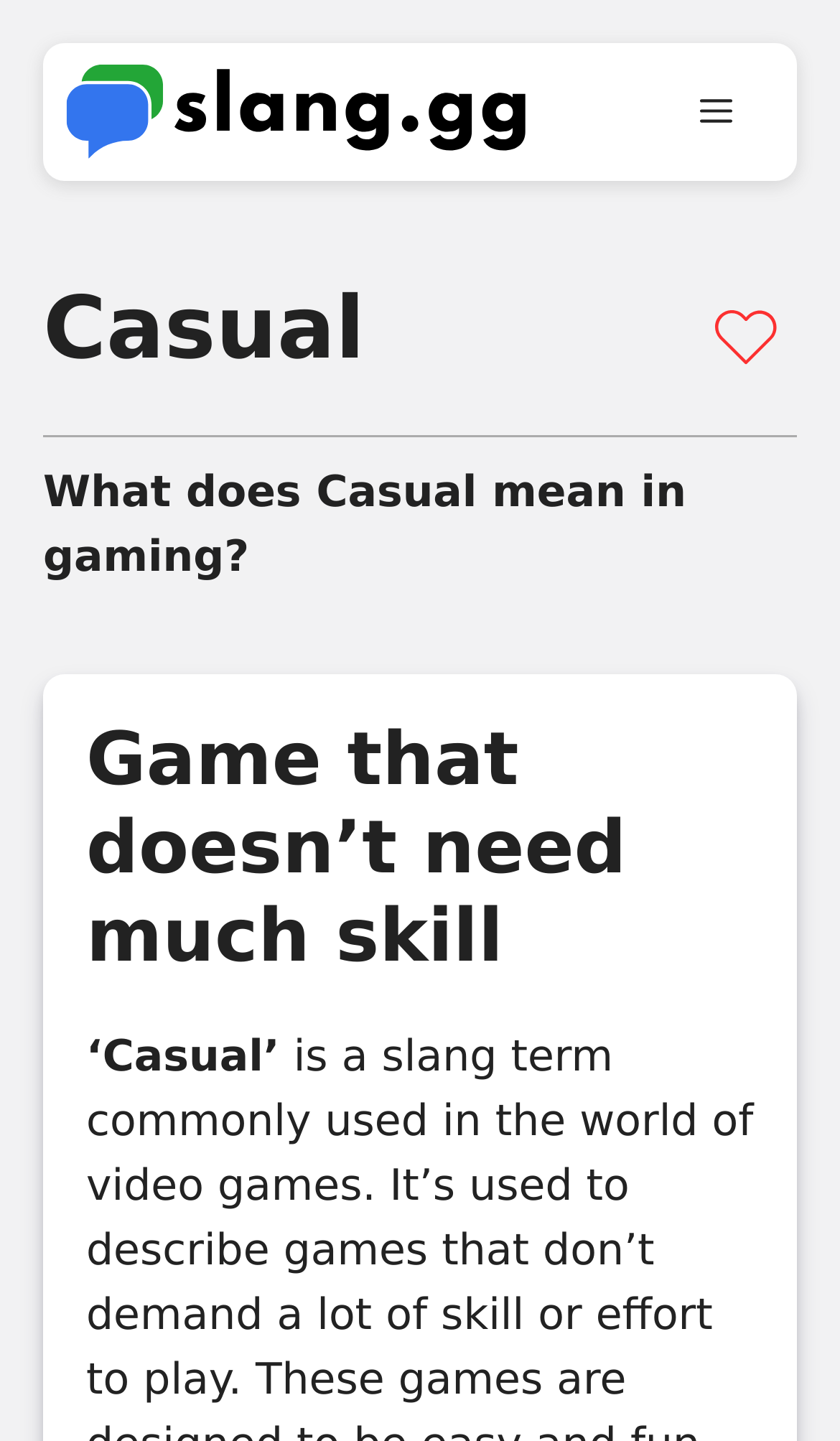Explain the webpage in detail.

The webpage is about the meaning of the term "Casual" in the context of video games. At the top, there is a banner with the site's name, "Slang.GG", accompanied by a link and an image of the site's logo. To the right of the banner, there is a navigation menu toggle button labeled "Menu". 

Below the banner, there is a large heading that reads "Casual", which is centered on the page. To the right of the heading, there are two identical images. 

Underneath the heading, there is a paragraph of text that explains what "Casual" means in gaming, which is a game that doesn't require much skill or effort to play. This paragraph is divided into two sections: a heading that summarizes the definition, and a brief sentence that provides more context.